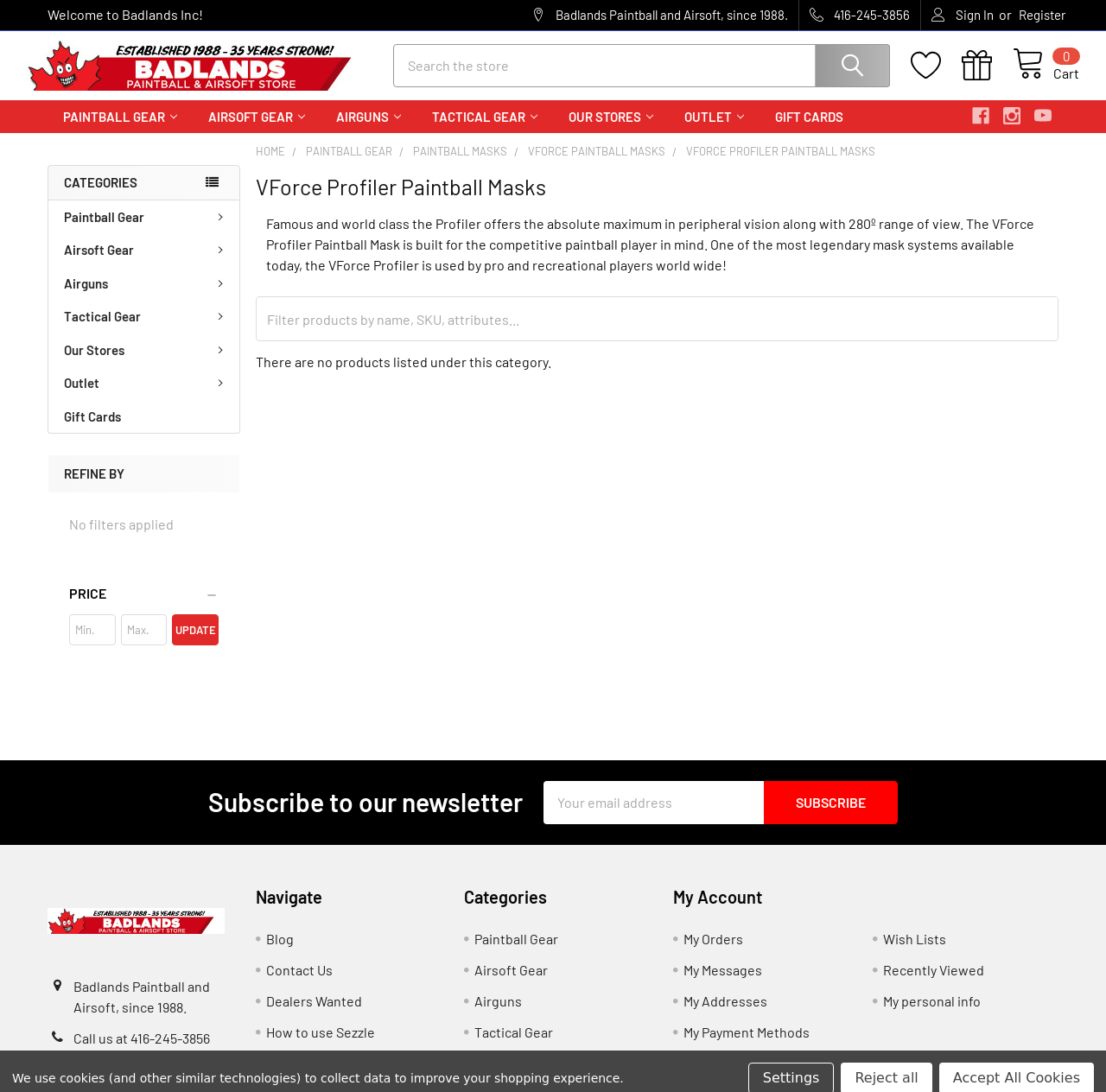Could you determine the bounding box coordinates of the clickable element to complete the instruction: "Filter products by name"? Provide the coordinates as four float numbers between 0 and 1, i.e., [left, top, right, bottom].

[0.232, 0.286, 0.956, 0.326]